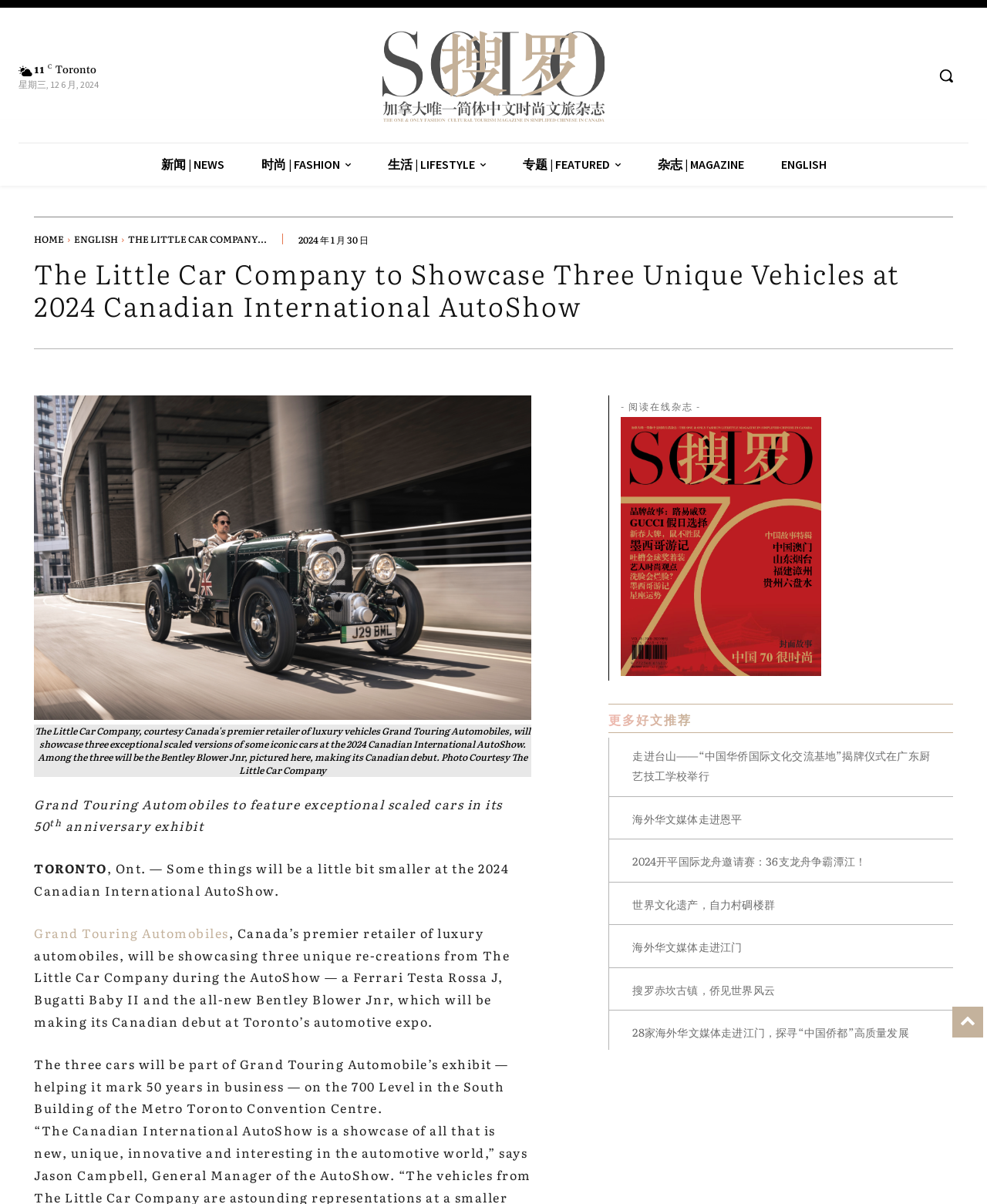What is the event where Grand Touring Automobiles will showcase three unique vehicles?
Provide a detailed answer to the question using information from the image.

Based on the webpage content, it is mentioned that Grand Touring Automobiles will showcase three unique vehicles at the 2024 Canadian International AutoShow, which is an event that will take place in Toronto.